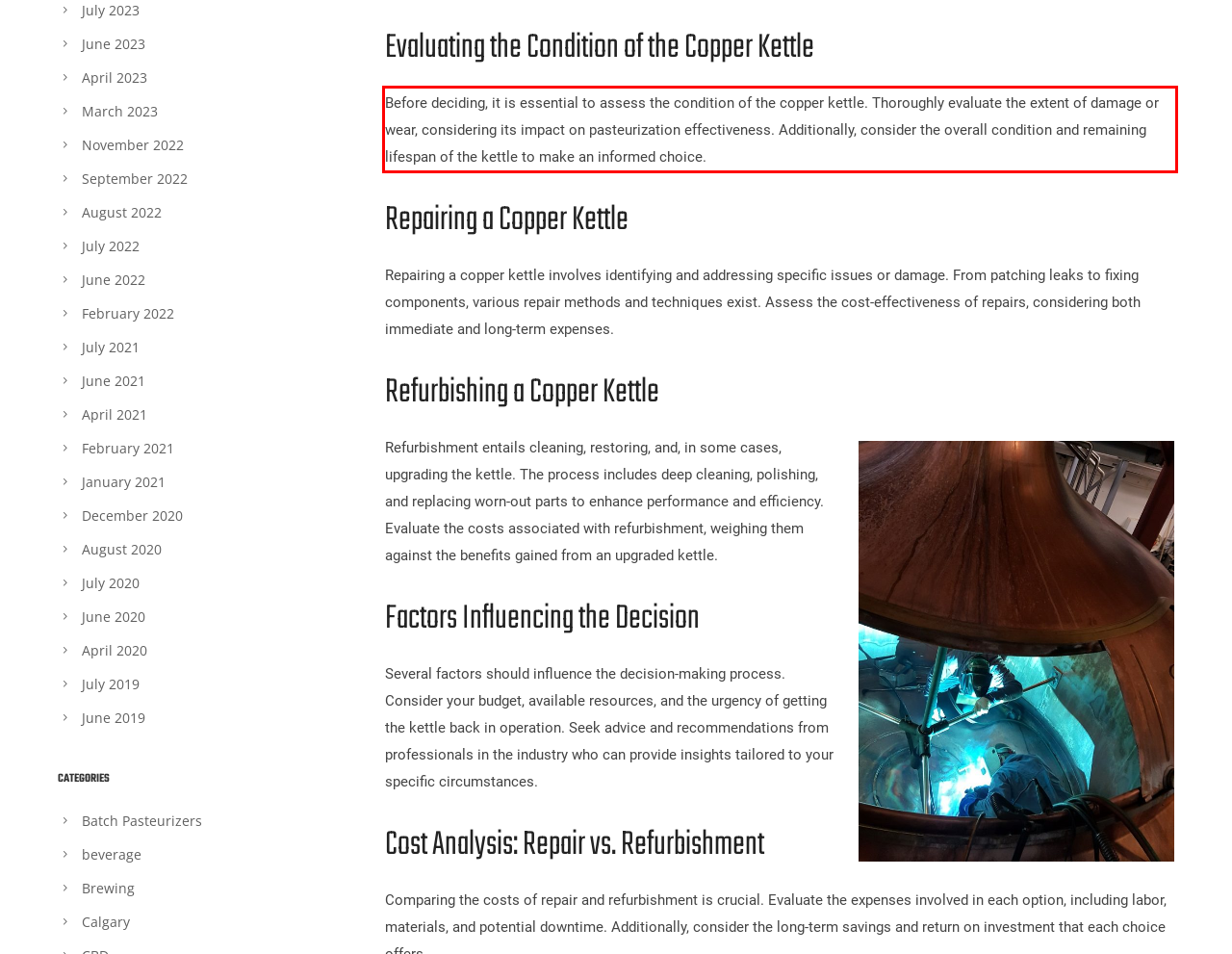Please examine the webpage screenshot containing a red bounding box and use OCR to recognize and output the text inside the red bounding box.

Before deciding, it is essential to assess the condition of the copper kettle. Thoroughly evaluate the extent of damage or wear, considering its impact on pasteurization effectiveness. Additionally, consider the overall condition and remaining lifespan of the kettle to make an informed choice.